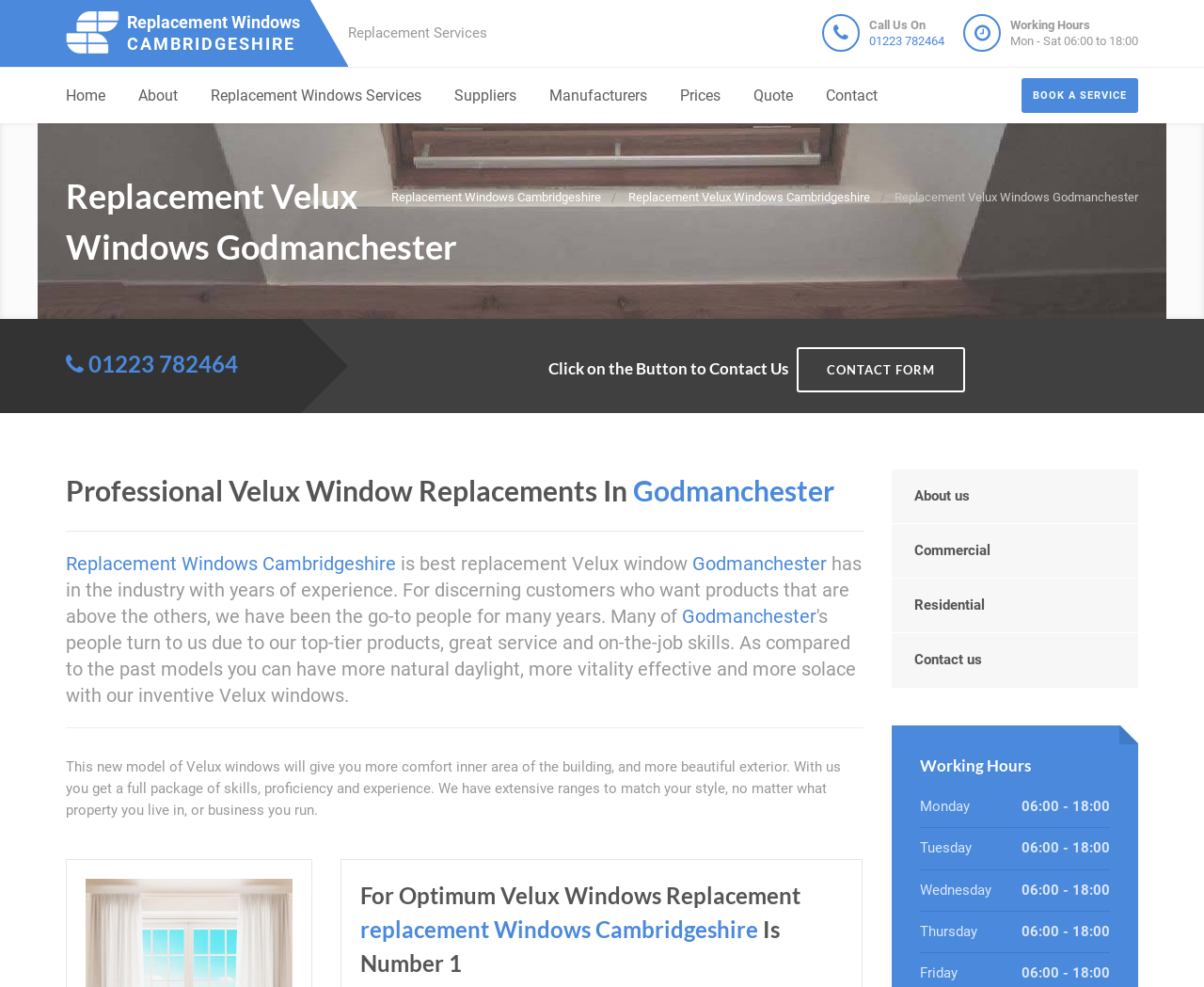Specify the bounding box coordinates of the element's area that should be clicked to execute the given instruction: "Click on the BOOK A SERVICE button". The coordinates should be four float numbers between 0 and 1, i.e., [left, top, right, bottom].

[0.848, 0.079, 0.945, 0.114]